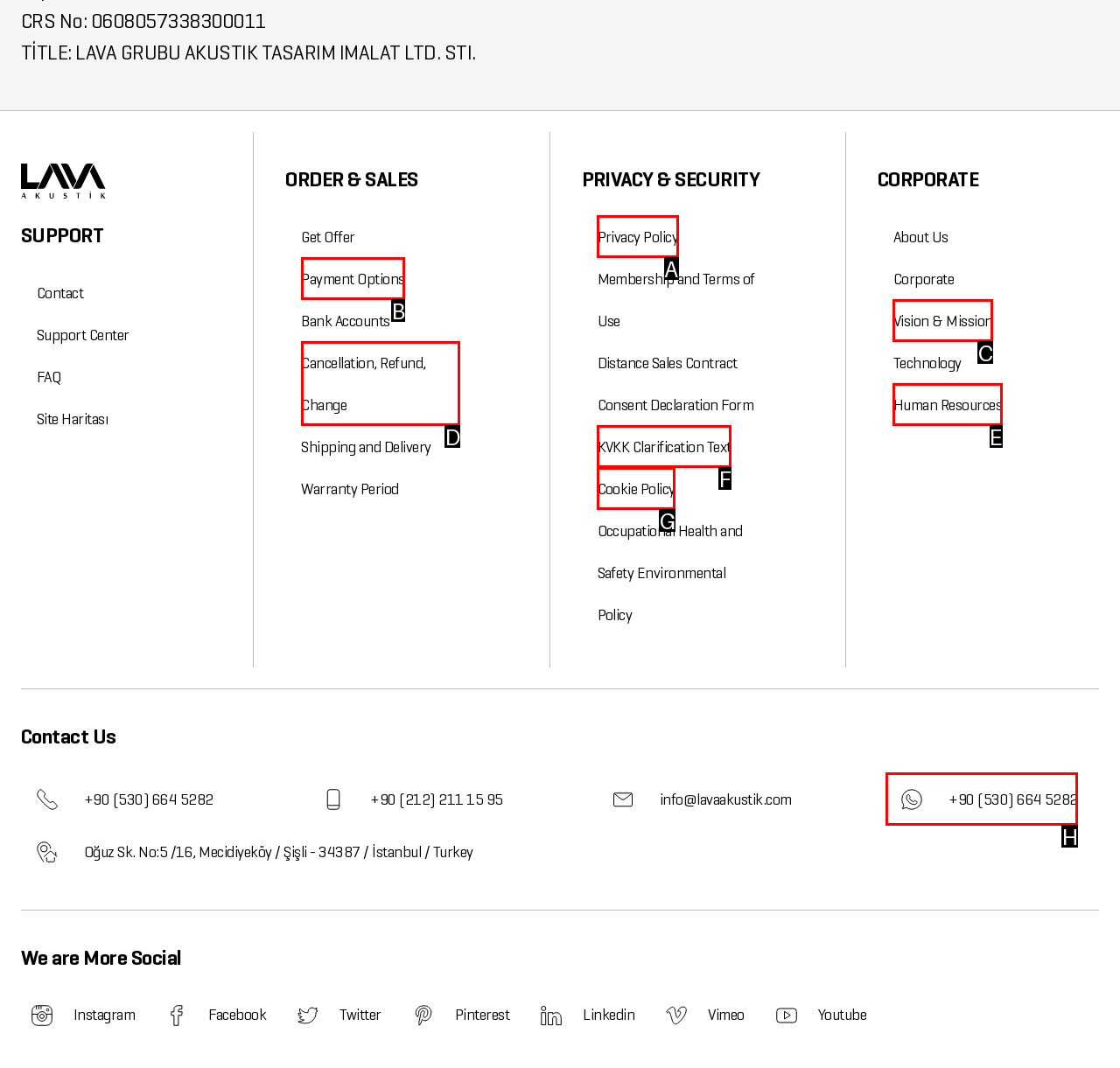Given the description: +90 (530) 664 5282, determine the corresponding lettered UI element.
Answer with the letter of the selected option.

H